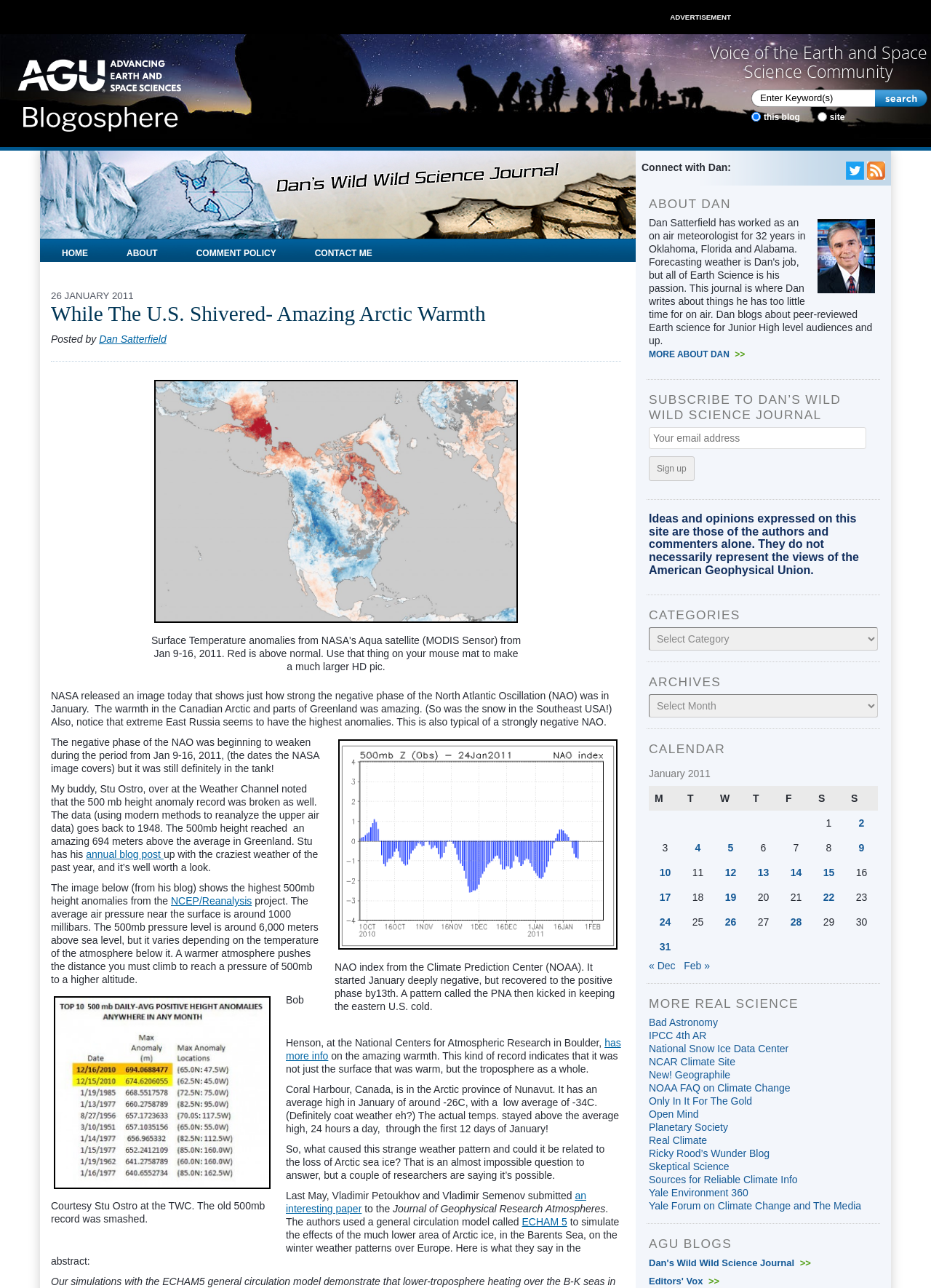Using the information in the image, could you please answer the following question in detail:
Who is the author of the blog post?

The author of the blog post can be found in the link element with the text 'Dan Satterfield' which is located near the top of the webpage, indicating that Dan Satterfield is the author of the blog post.